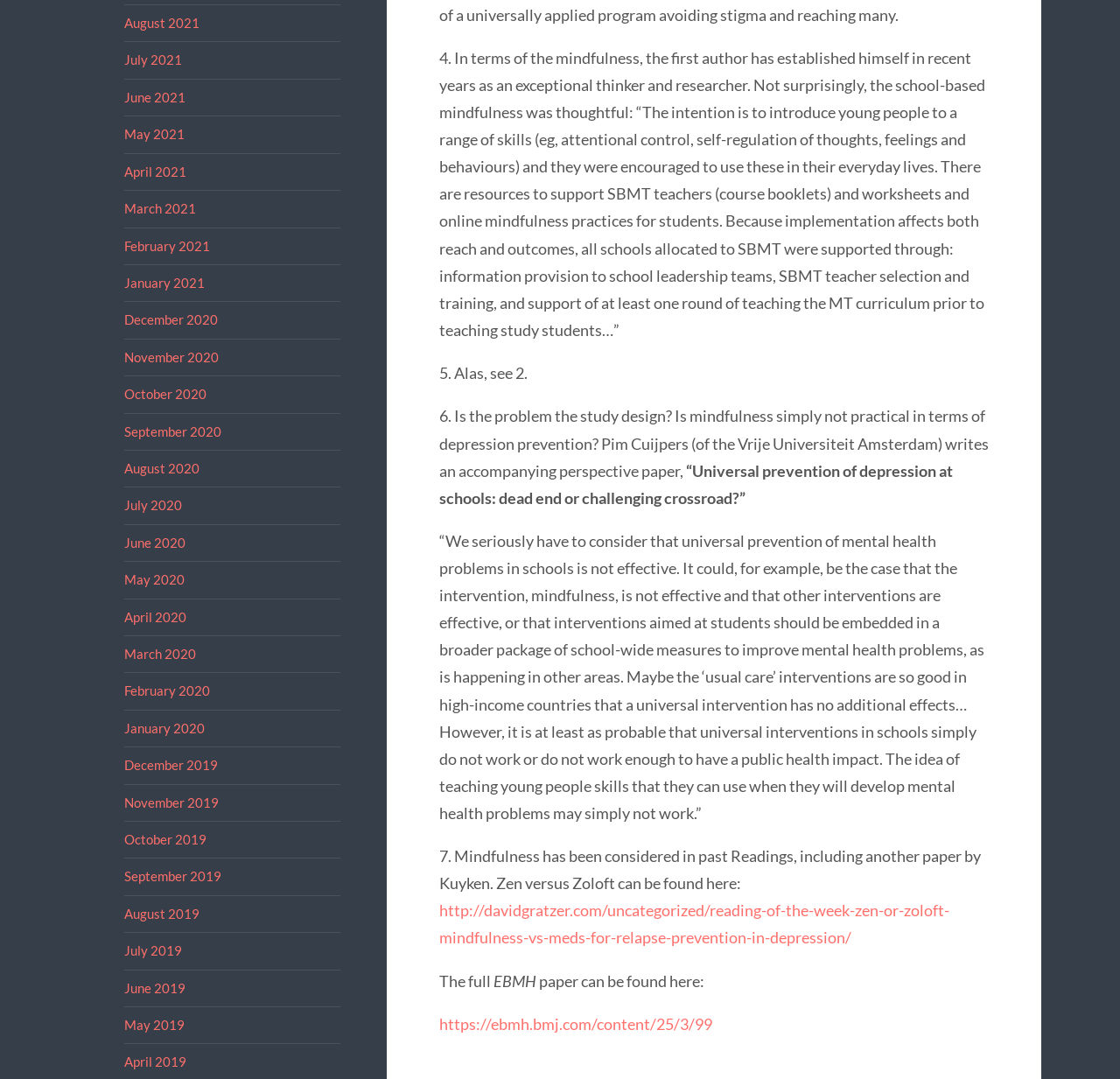Extract the bounding box coordinates for the UI element described by the text: "July 2019". The coordinates should be in the form of [left, top, right, bottom] with values between 0 and 1.

[0.111, 0.874, 0.163, 0.888]